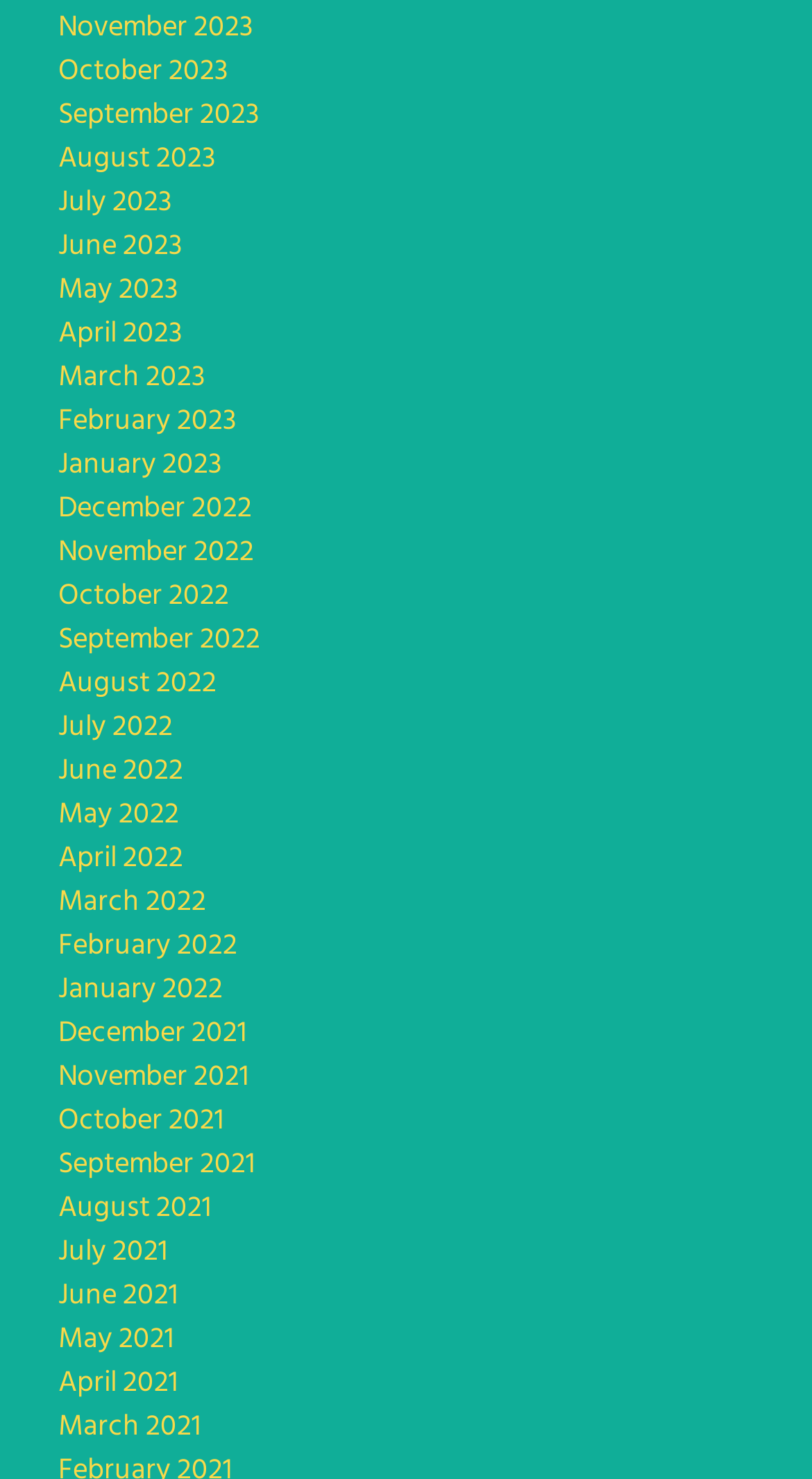Pinpoint the bounding box coordinates of the area that must be clicked to complete this instruction: "View October 2022".

[0.072, 0.388, 0.282, 0.42]